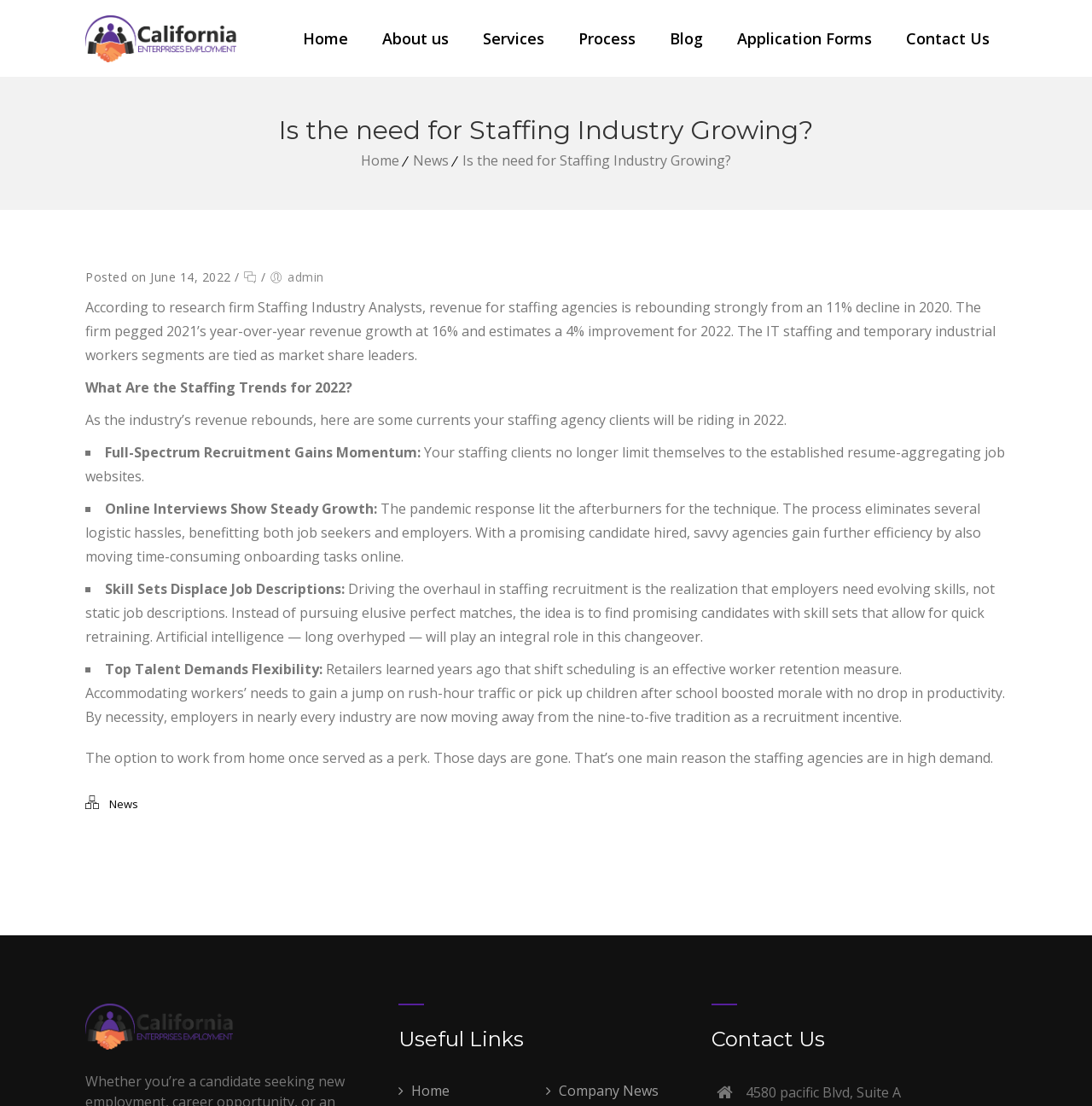Can you find the bounding box coordinates for the element to click on to achieve the instruction: "Click on the 'Home' link"?

[0.262, 0.0, 0.334, 0.069]